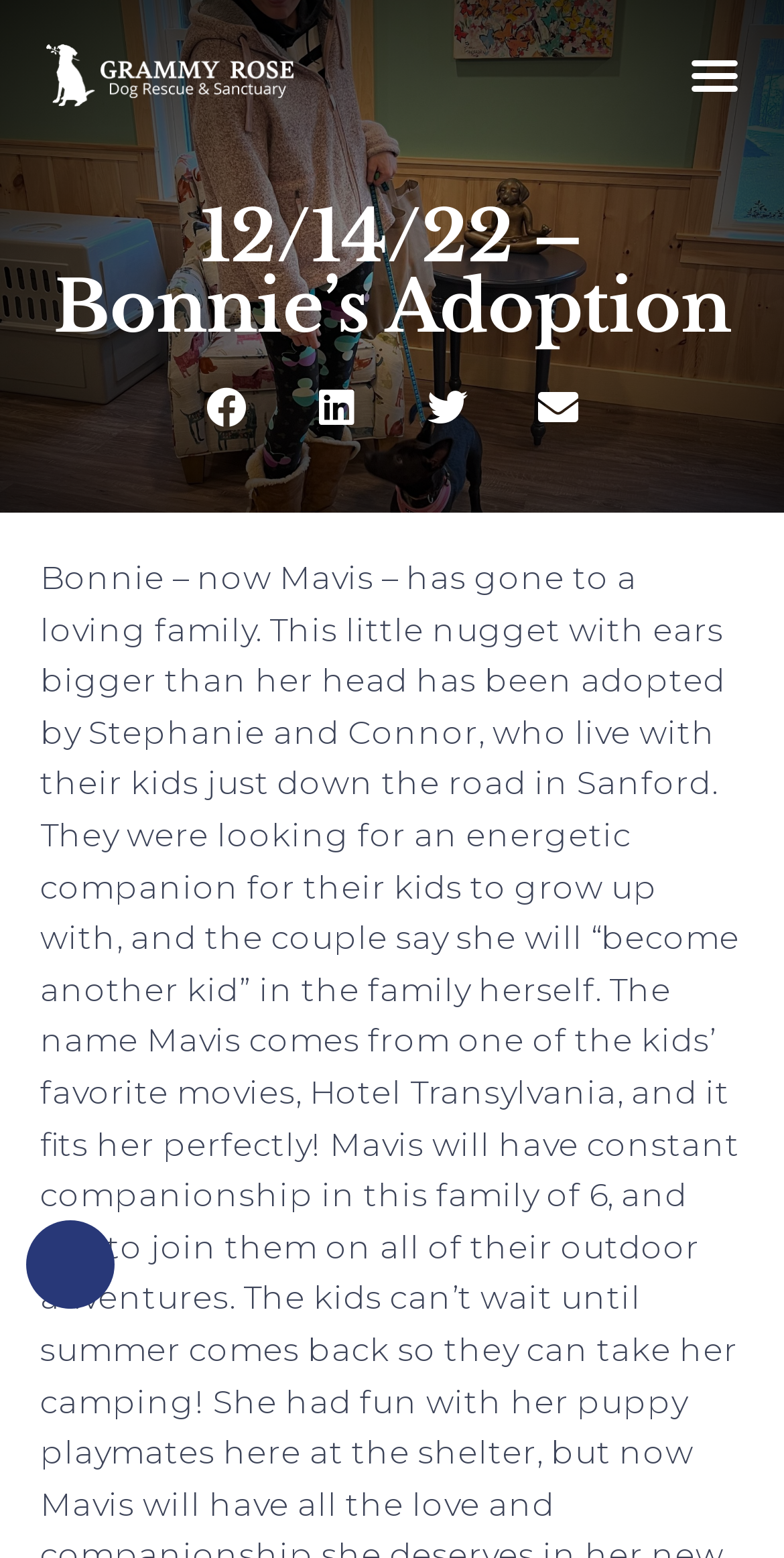Provide the bounding box coordinates for the UI element that is described by this text: "TEL / Whatsapp: 0086-13938480725". The coordinates should be in the form of four float numbers between 0 and 1: [left, top, right, bottom].

None